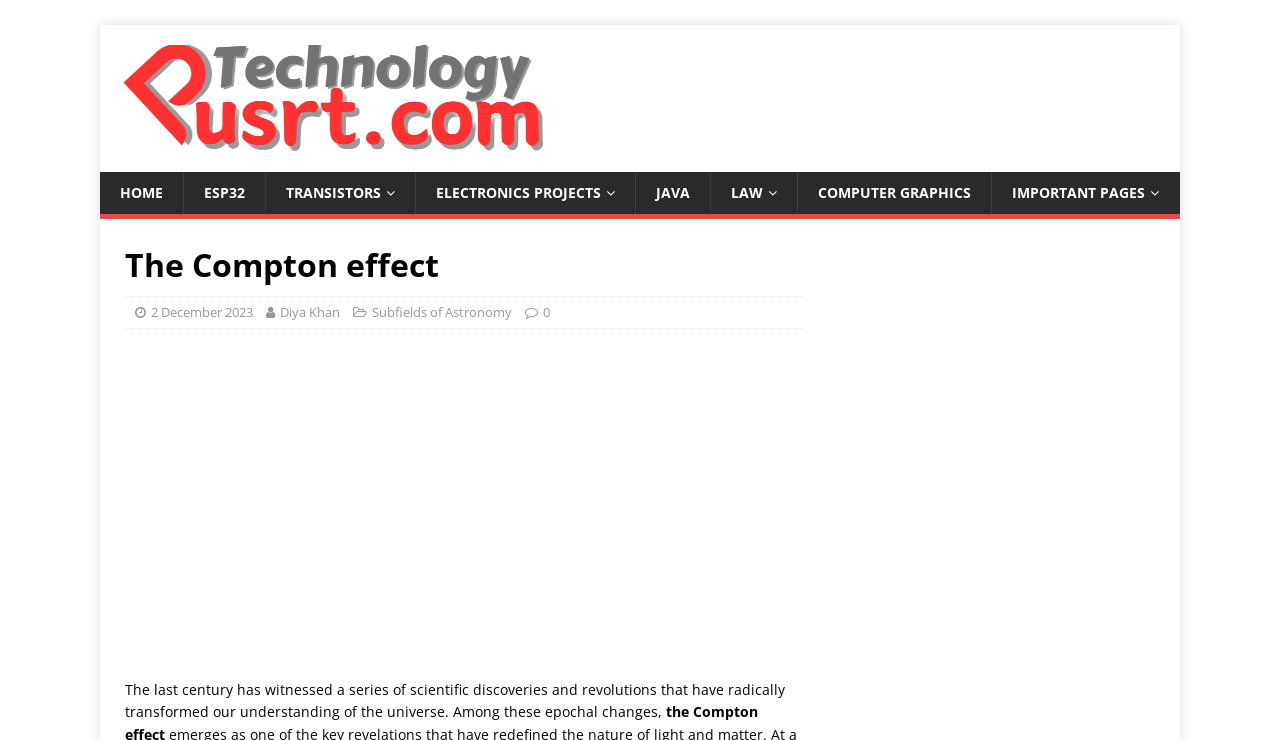What is the first link on the top navigation bar?
Answer briefly with a single word or phrase based on the image.

HOME